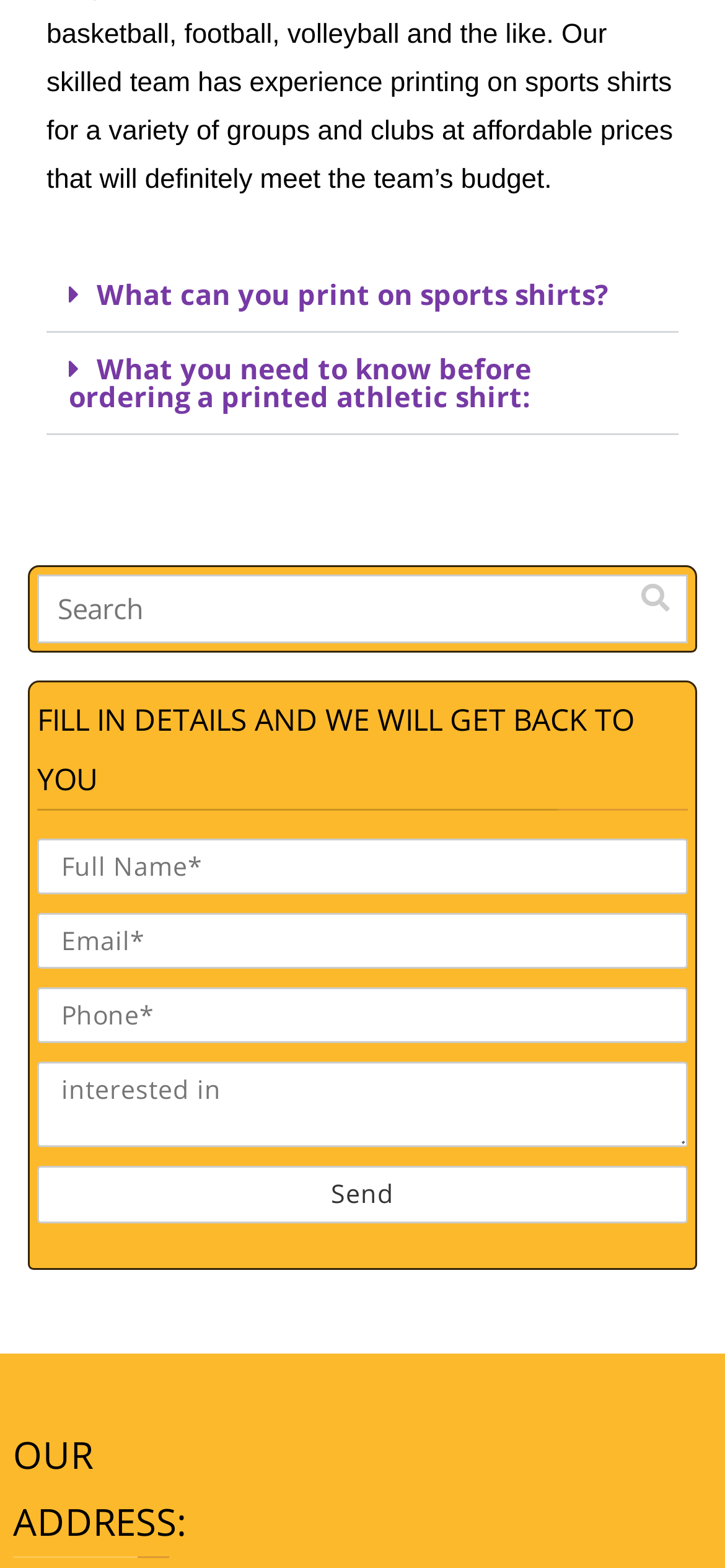Locate the bounding box coordinates of the area that needs to be clicked to fulfill the following instruction: "Click on 'What can you print on sports shirts?'". The coordinates should be in the format of four float numbers between 0 and 1, namely [left, top, right, bottom].

[0.064, 0.165, 0.936, 0.212]